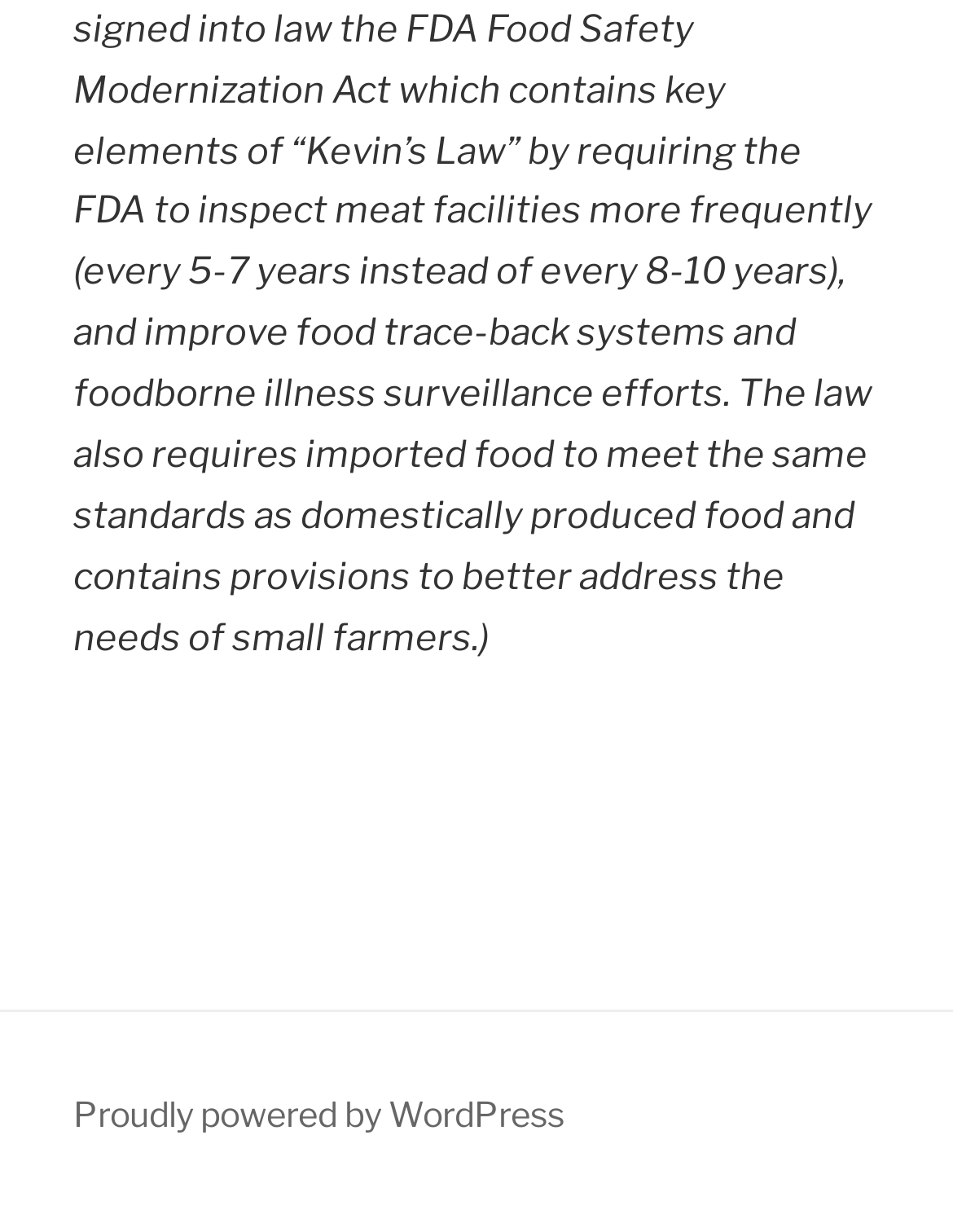Find the bounding box coordinates for the UI element whose description is: "Proudly powered by WordPress". The coordinates should be four float numbers between 0 and 1, in the format [left, top, right, bottom].

[0.077, 0.888, 0.592, 0.921]